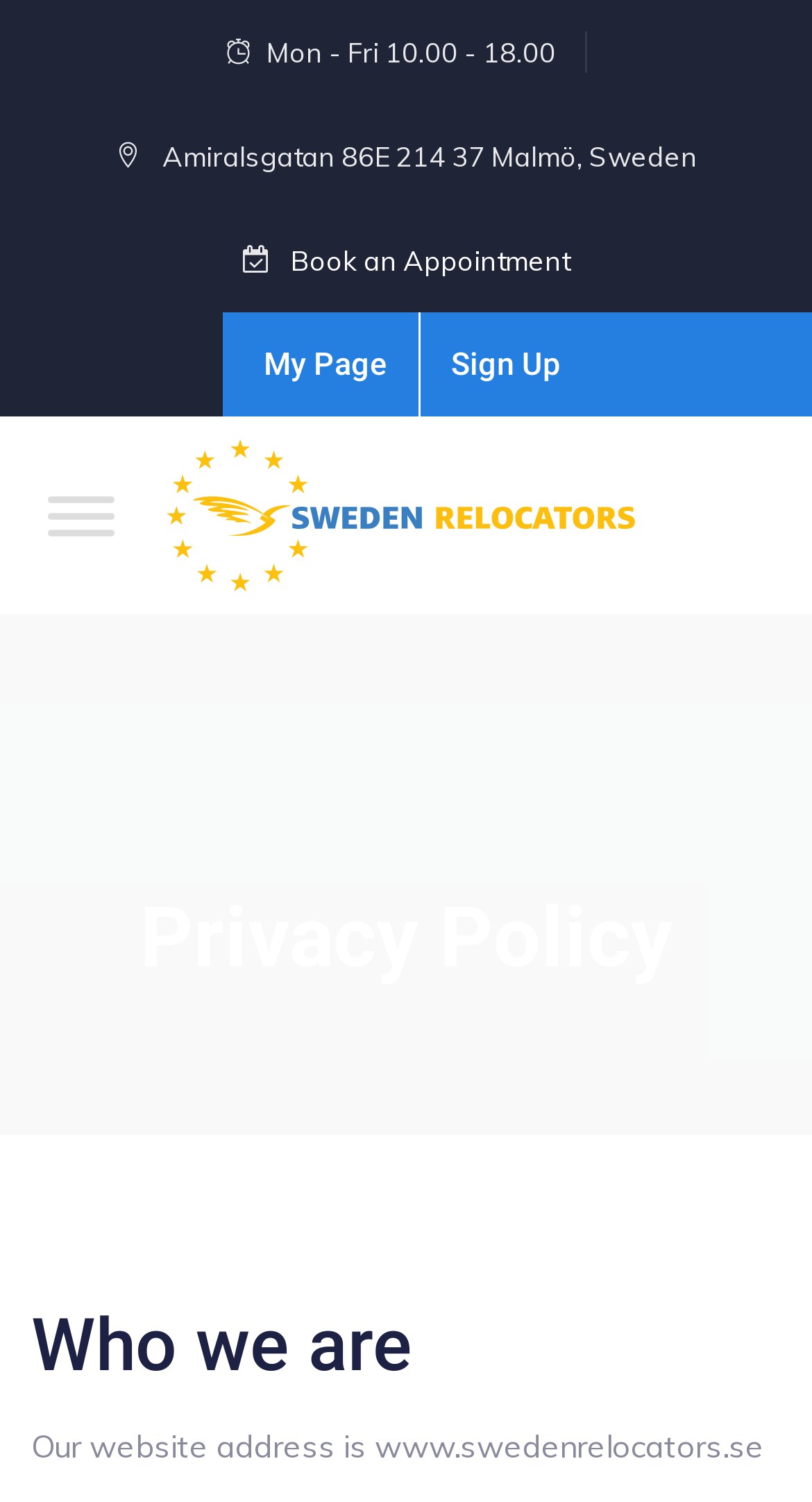Use the details in the image to answer the question thoroughly: 
How many links are there in the top section?

I counted the number of link elements within the LayoutTable element with bounding box coordinates [0.038, 0.0, 0.962, 0.277] and found three links: 'Book an Appointment', 'My Page', and 'Sign Up'.